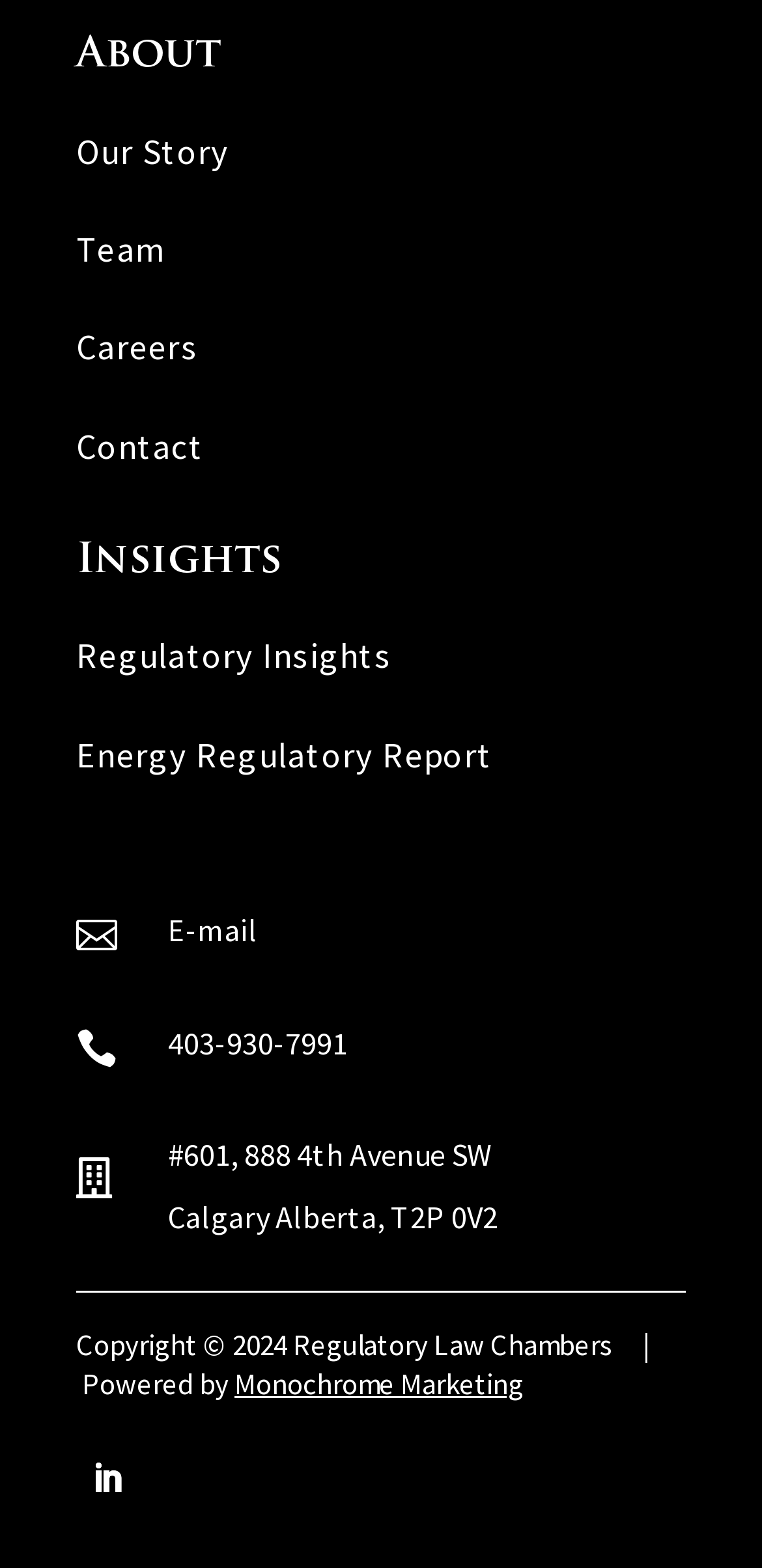Please find the bounding box coordinates of the element that needs to be clicked to perform the following instruction: "send an E-mail". The bounding box coordinates should be four float numbers between 0 and 1, represented as [left, top, right, bottom].

[0.221, 0.58, 0.338, 0.605]